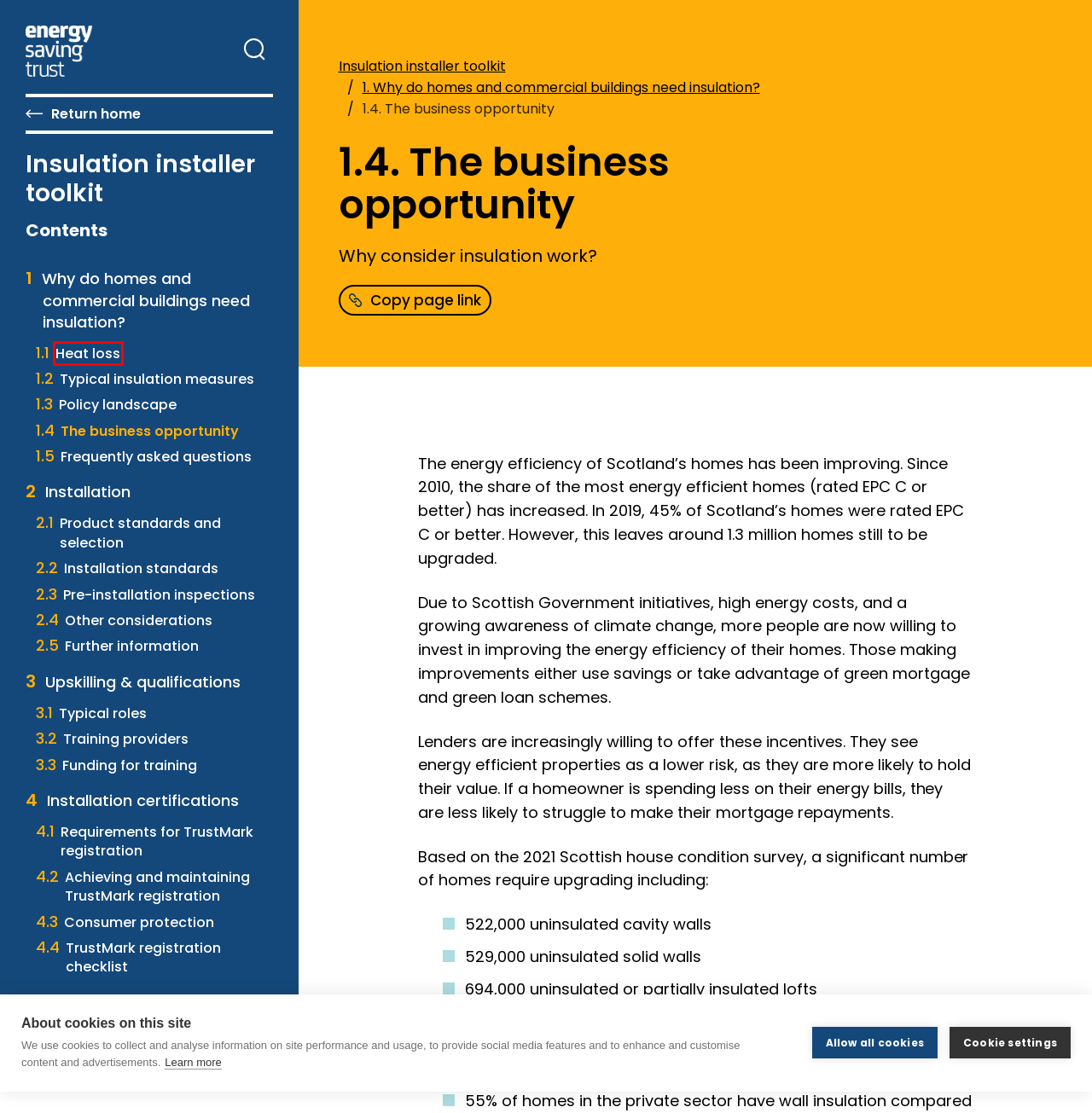You are given a screenshot depicting a webpage with a red bounding box around a UI element. Select the description that best corresponds to the new webpage after clicking the selected element. Here are the choices:
A. Why do buildings need insulation? - Insulation toolkit
B. Threats to consider - Insulation toolkit
C. Typical insulation measures - Insulation toolkit
D. Upskilling & qualifications - Insulation toolkit
E. Further information - Insulation toolkit
F. Installer toolkits - Energy Saving Trust
G. Cookie policy · Energy Saving Trust toolkits
H. Heat loss - Insulation toolkit

H